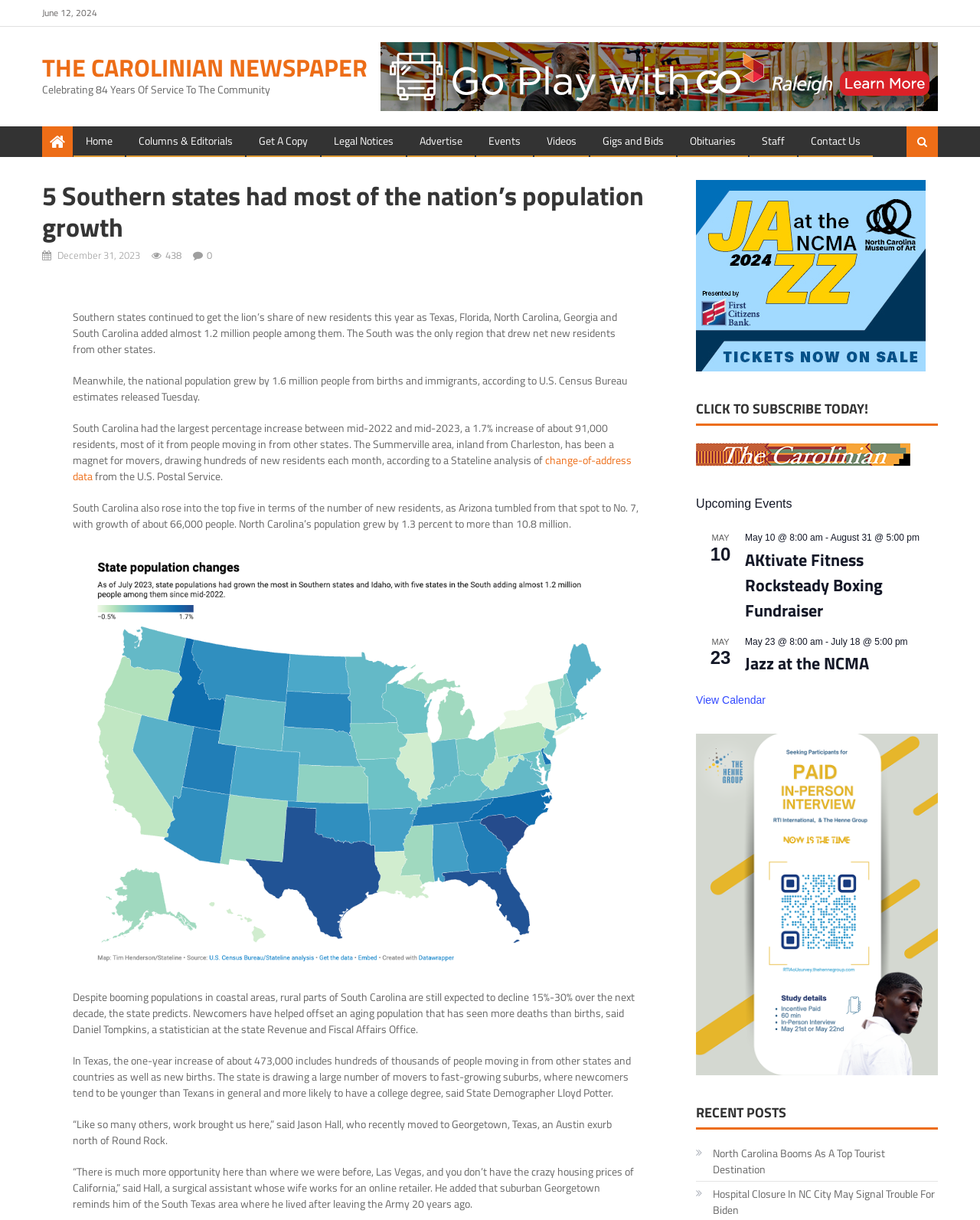Refer to the image and provide an in-depth answer to the question: 
What is the topic of the article 'Jazz at the NCMA'?

The article 'Jazz at the NCMA' is likely about a jazz event or concert taking place at the NCMA, based on the title and the context of the webpage.